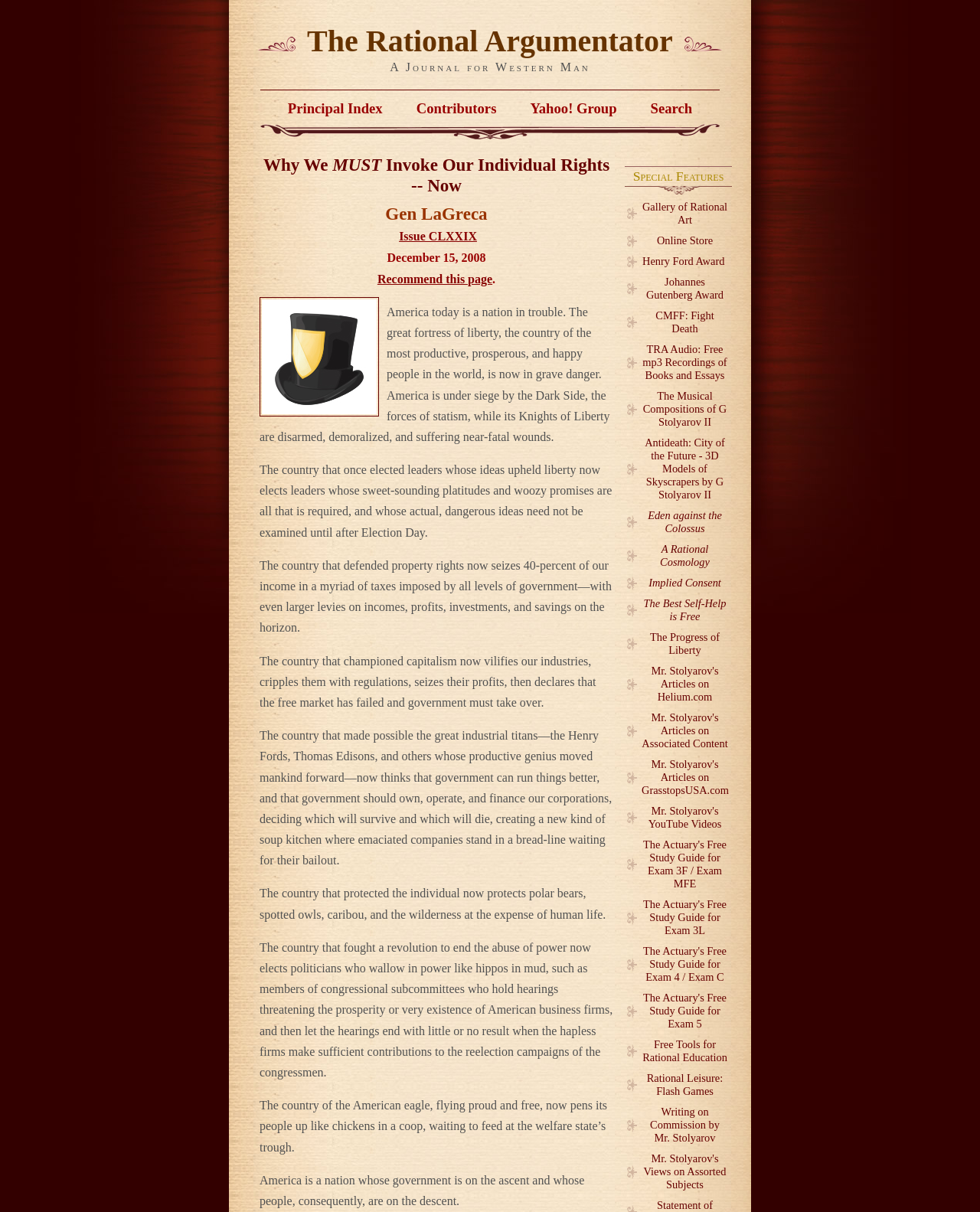Mark the bounding box of the element that matches the following description: "Rational Leisure: Flash Games".

[0.638, 0.881, 0.747, 0.909]